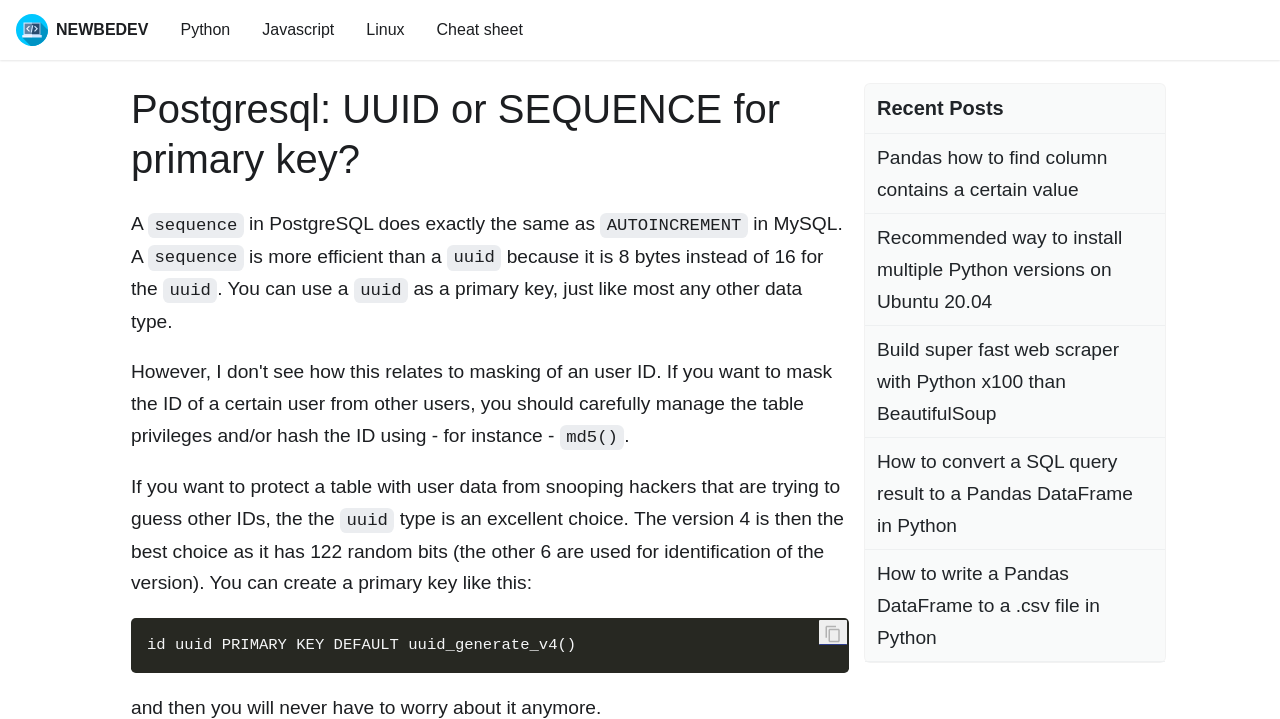Provide the bounding box coordinates of the HTML element this sentence describes: "Click to copy".

[0.64, 0.862, 0.662, 0.897]